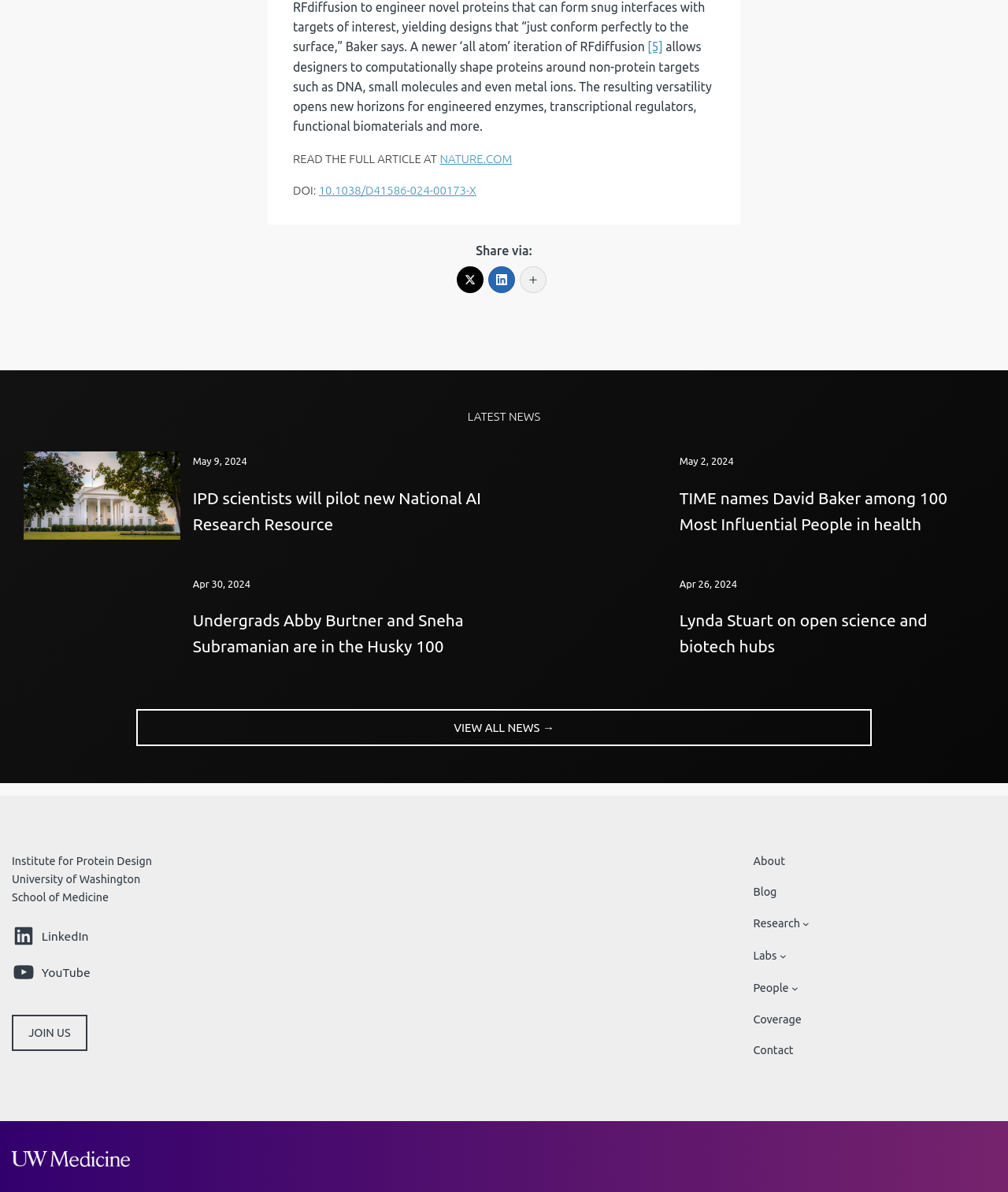Answer this question using a single word or a brief phrase:
How many social media links are available at the bottom of the page?

3